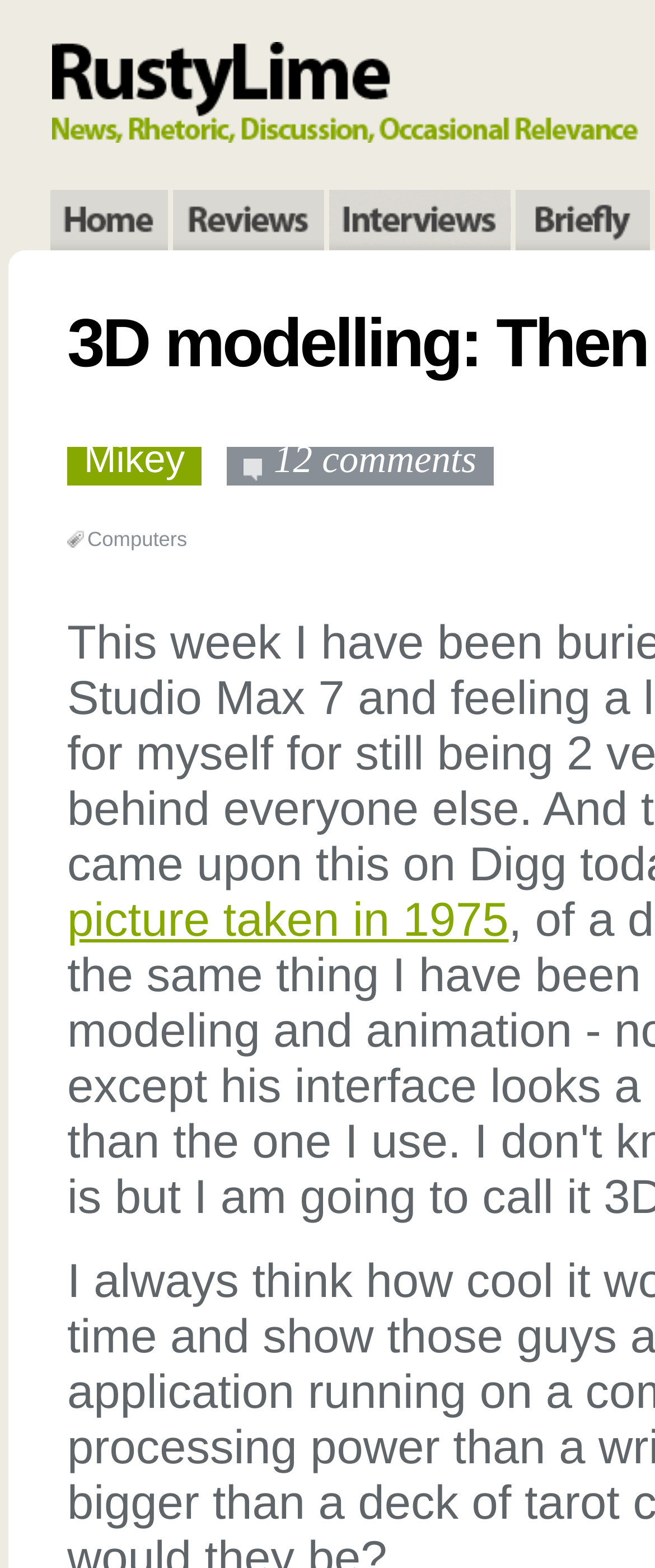Using floating point numbers between 0 and 1, provide the bounding box coordinates in the format (top-left x, top-left y, bottom-right x, bottom-right y). Locate the UI element described here: Interviews

[0.503, 0.121, 0.856, 0.181]